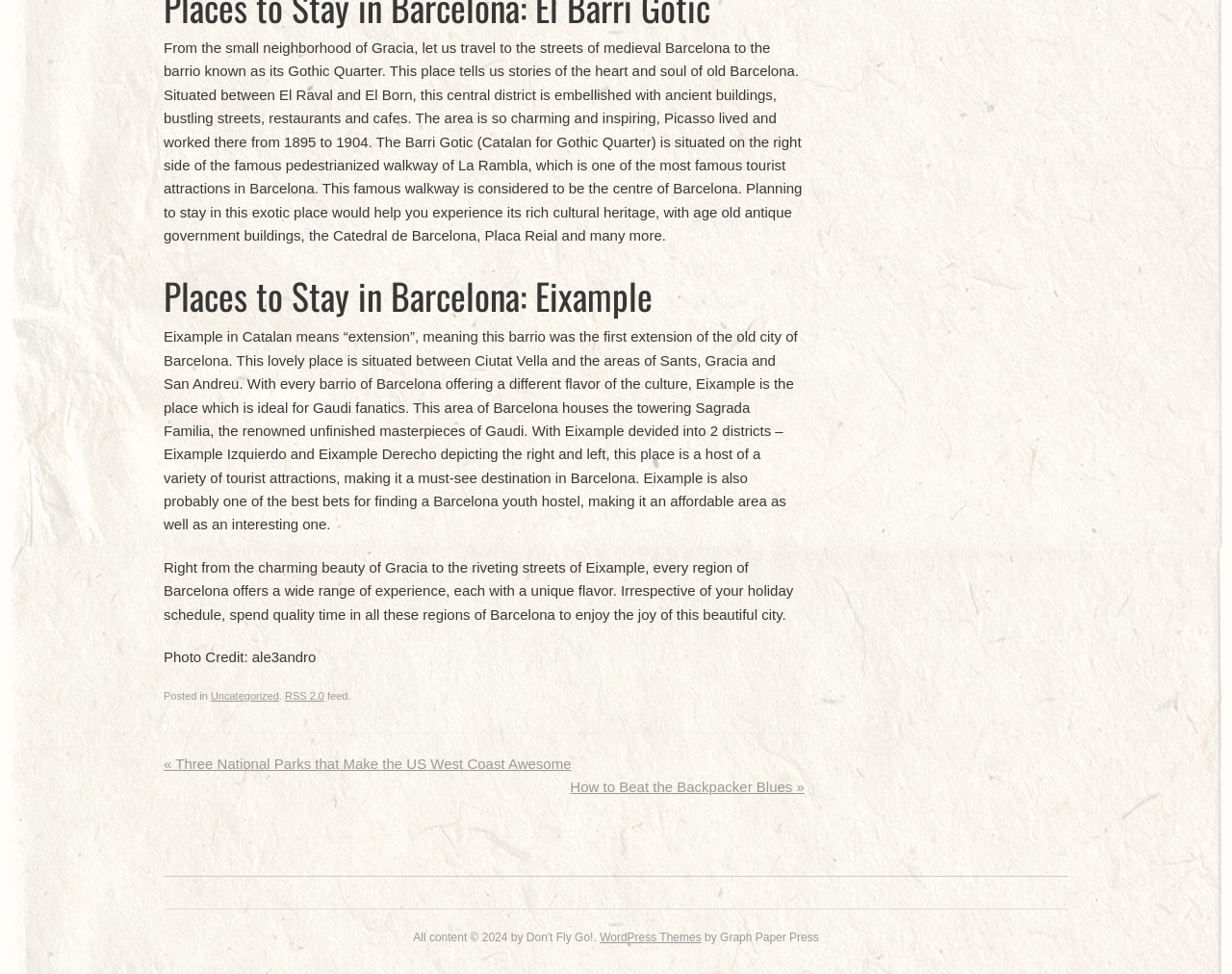What is the name of the famous walkway in Barcelona?
Relying on the image, give a concise answer in one word or a brief phrase.

La Rambla